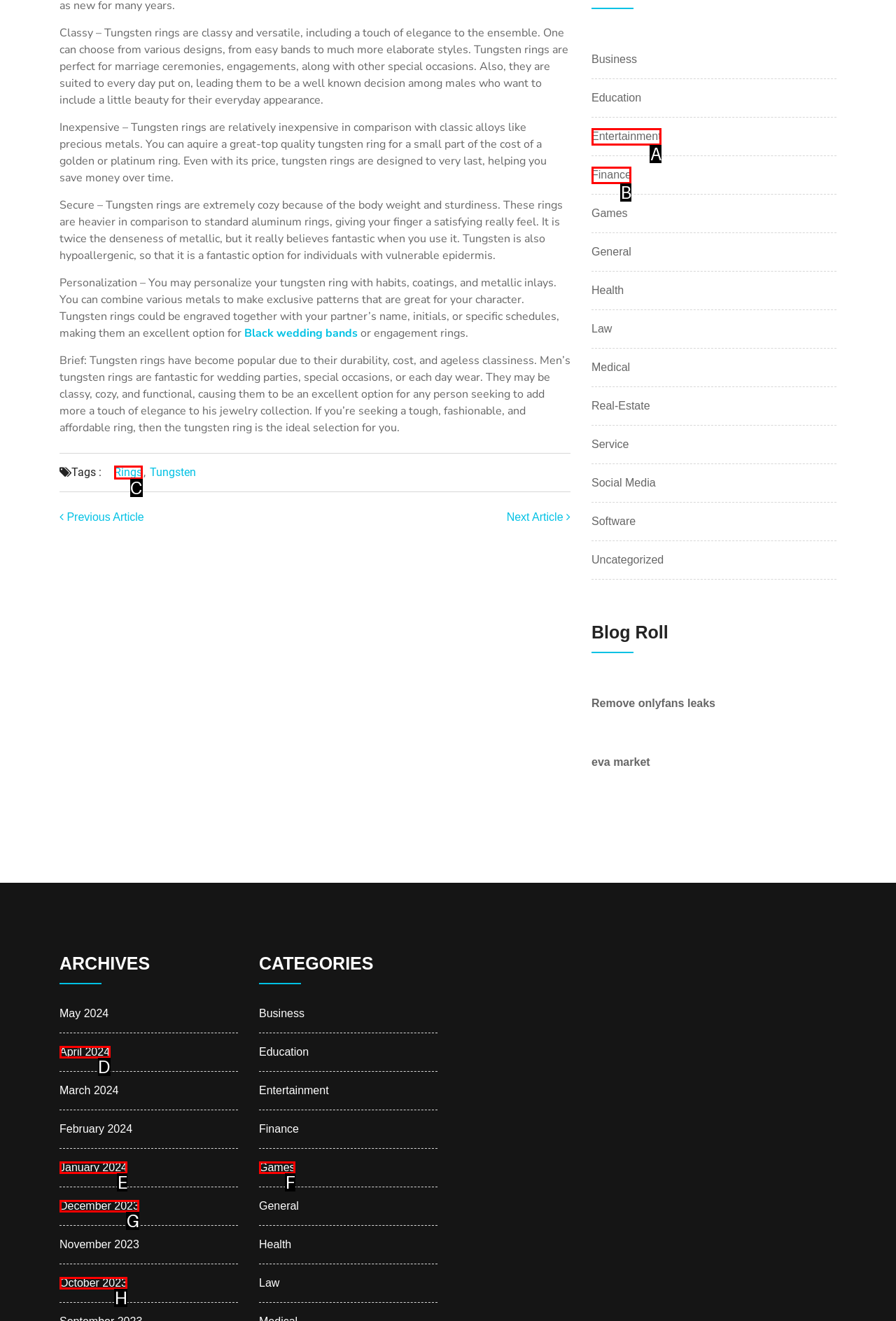Which option best describes: Entertainment
Respond with the letter of the appropriate choice.

A